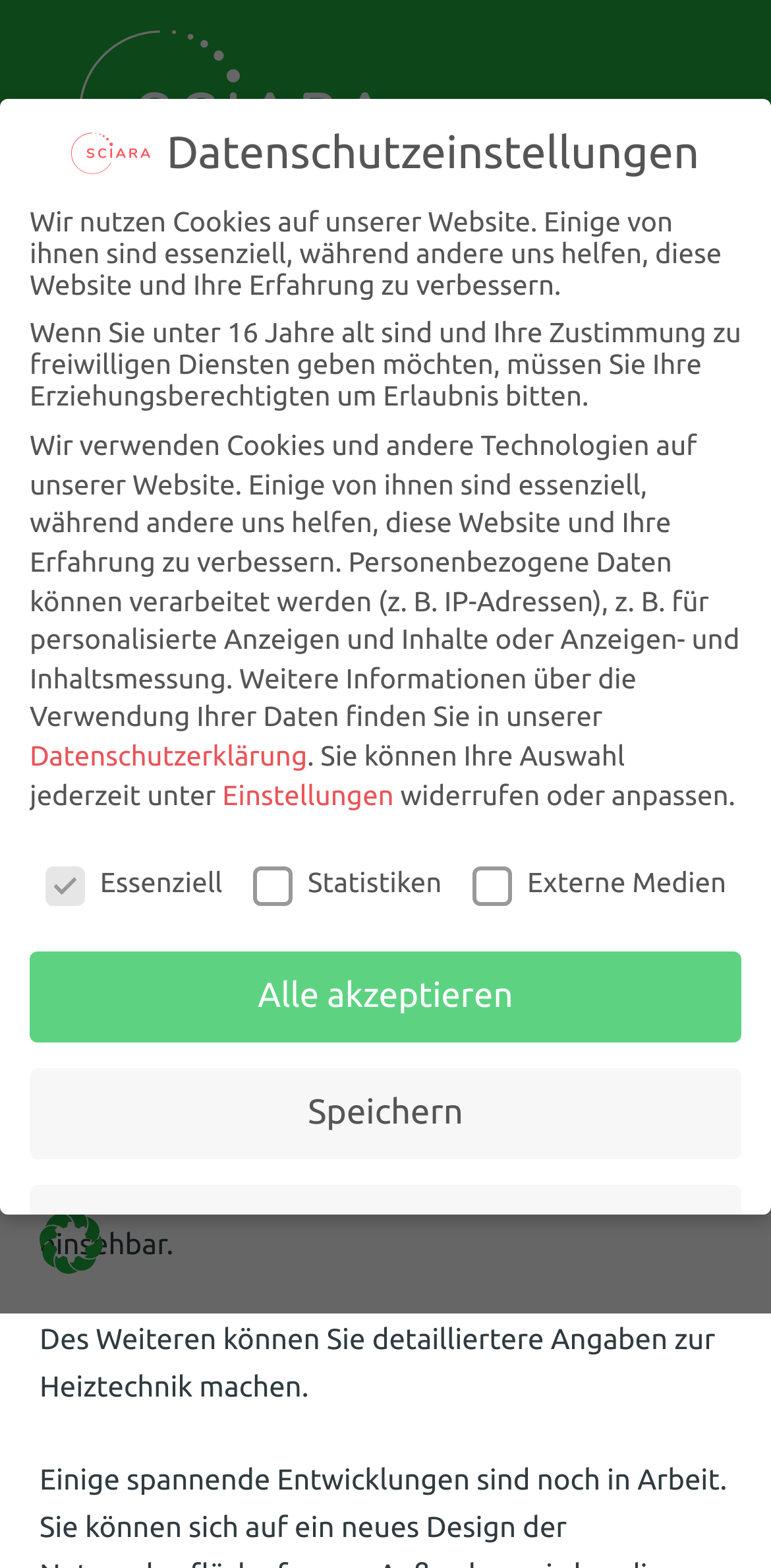Locate and extract the headline of this webpage.

26. November 2021 – Newsletter